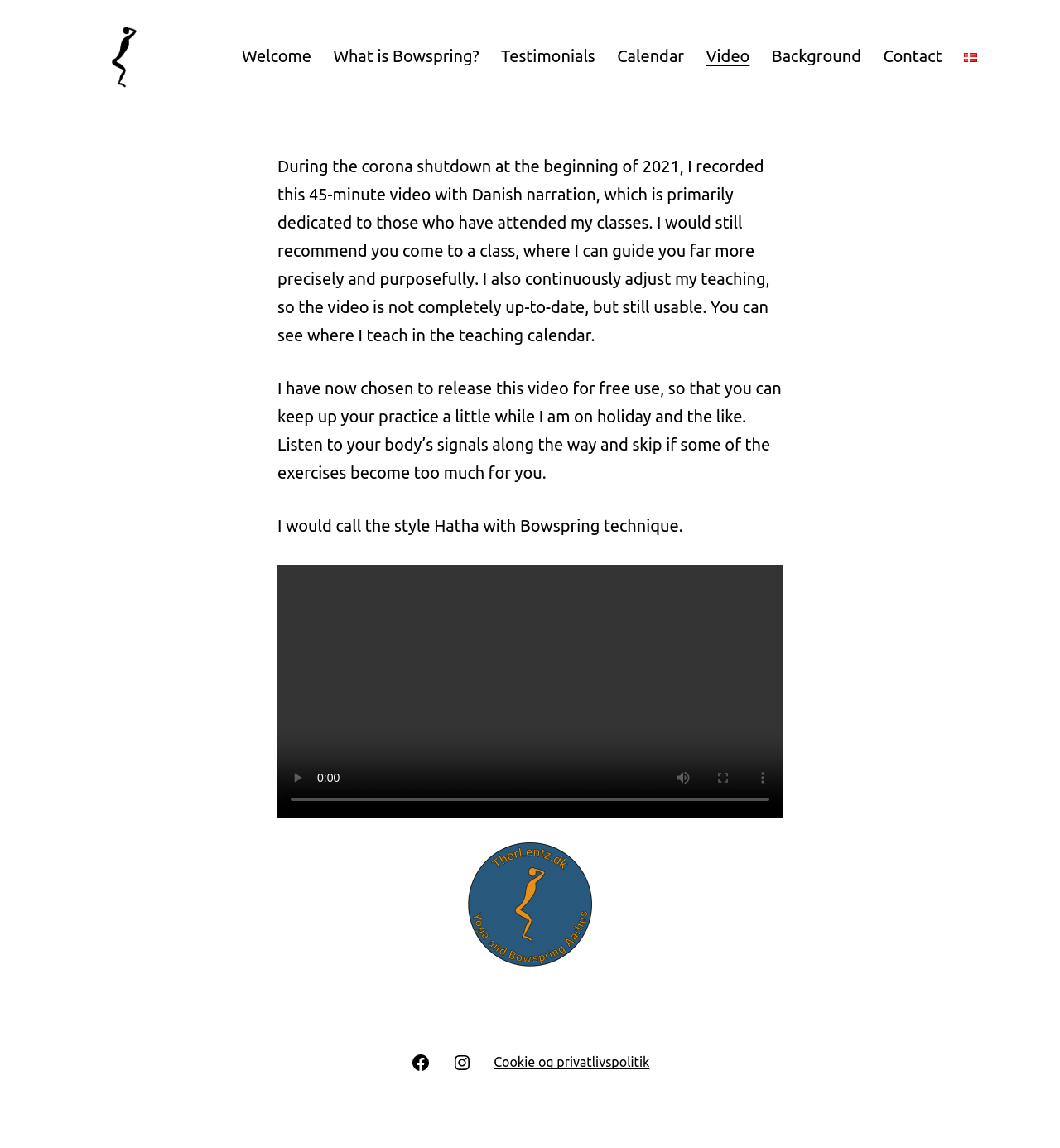Please answer the following question using a single word or phrase: 
What is the purpose of releasing the video for free use?

To help with practice during holiday